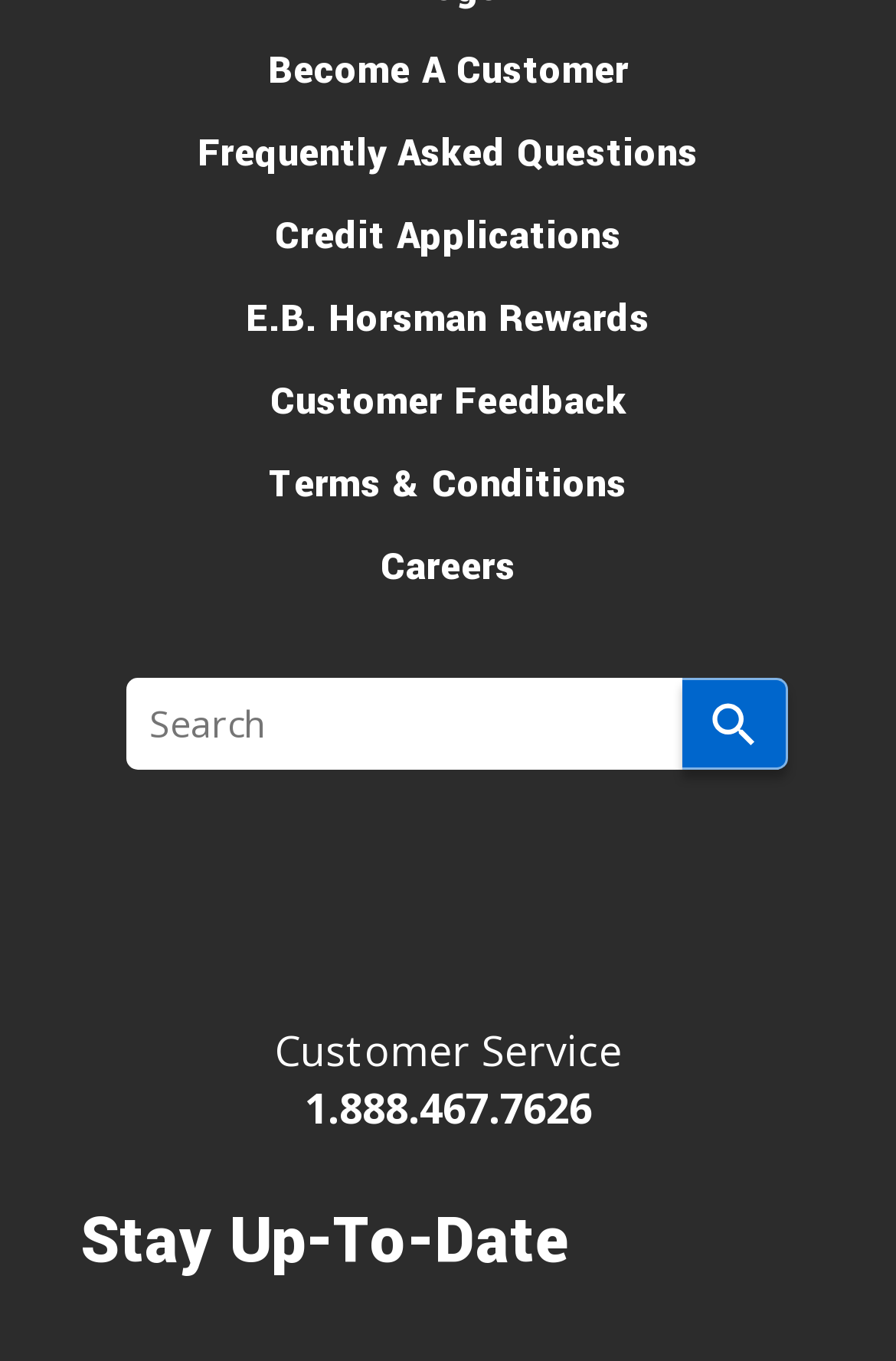Show the bounding box coordinates of the element that should be clicked to complete the task: "Enter your name".

None